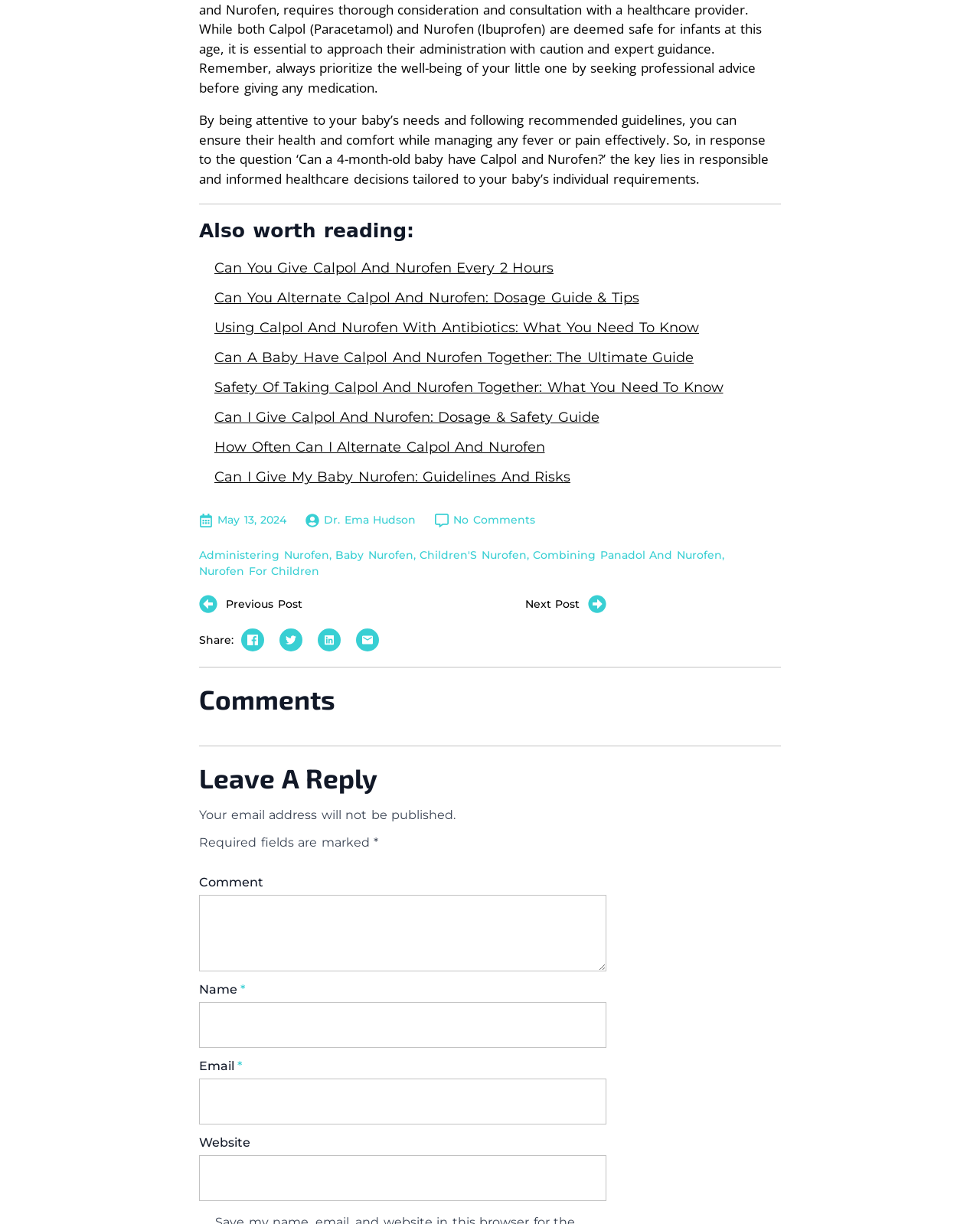Please provide the bounding box coordinates for the element that needs to be clicked to perform the instruction: "Read the article 'Can You Give Calpol And Nurofen Every 2 Hours'". The coordinates must consist of four float numbers between 0 and 1, formatted as [left, top, right, bottom].

[0.219, 0.211, 0.565, 0.228]